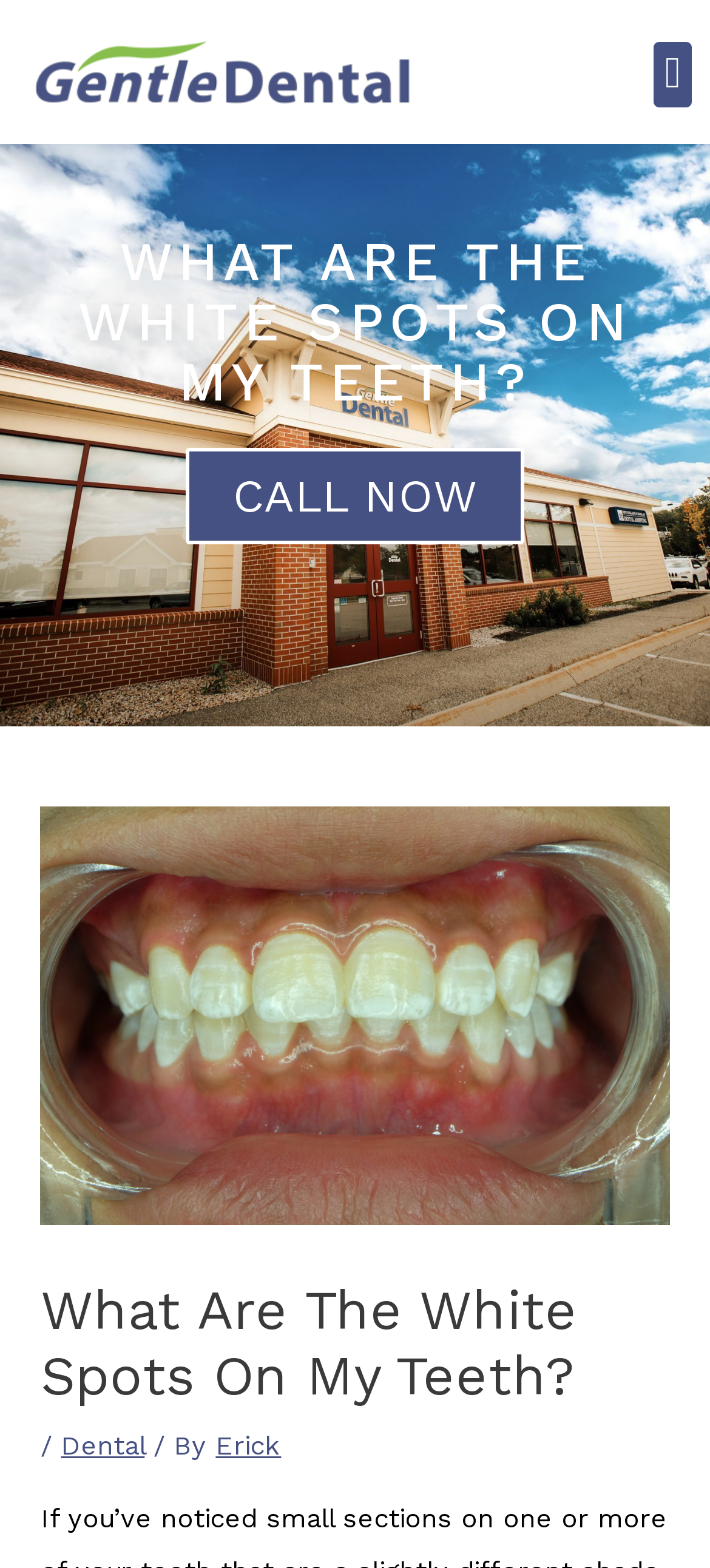Determine the bounding box for the HTML element described here: "aria-label="Load slide 1 of 2"". The coordinates should be given as [left, top, right, bottom] with each number being a float between 0 and 1.

None